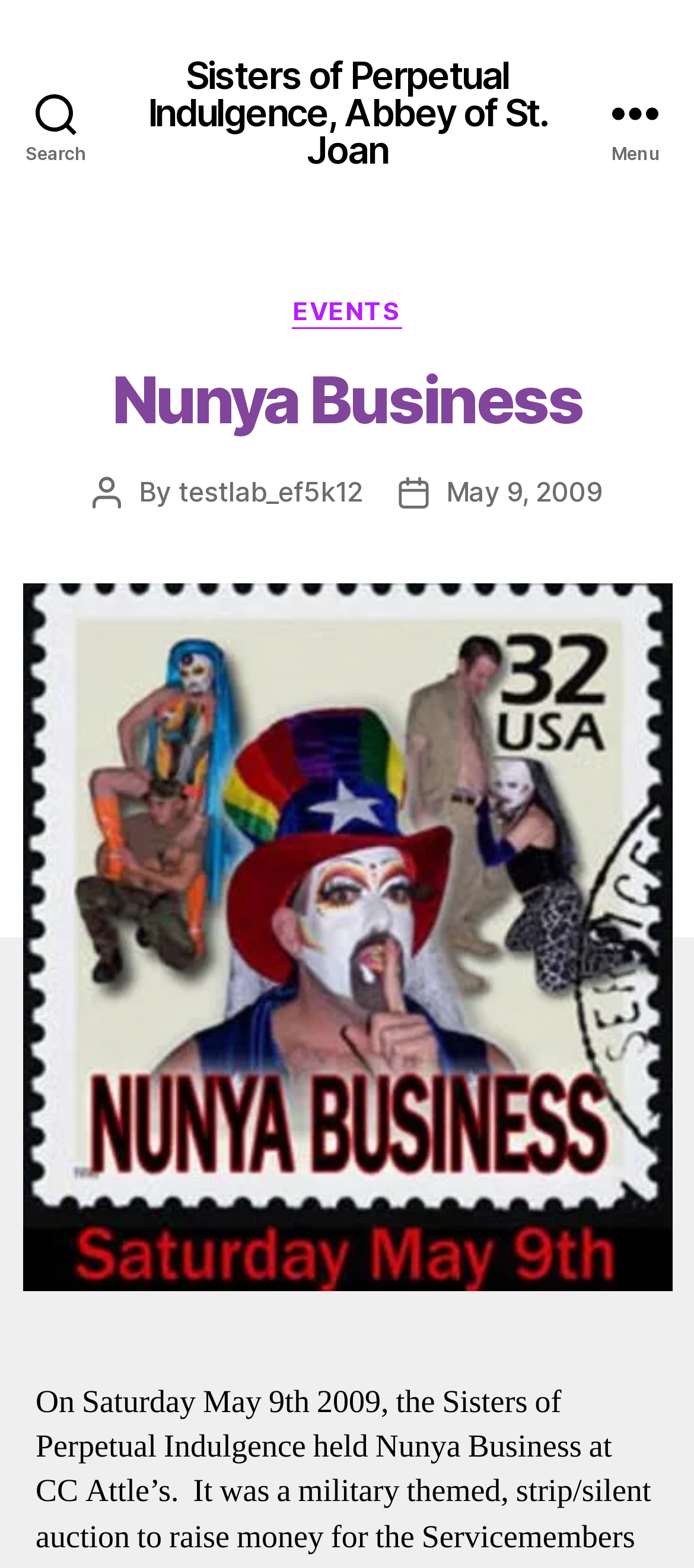Who is the author of the post?
Please provide a single word or phrase answer based on the image.

testlab_ef5k12